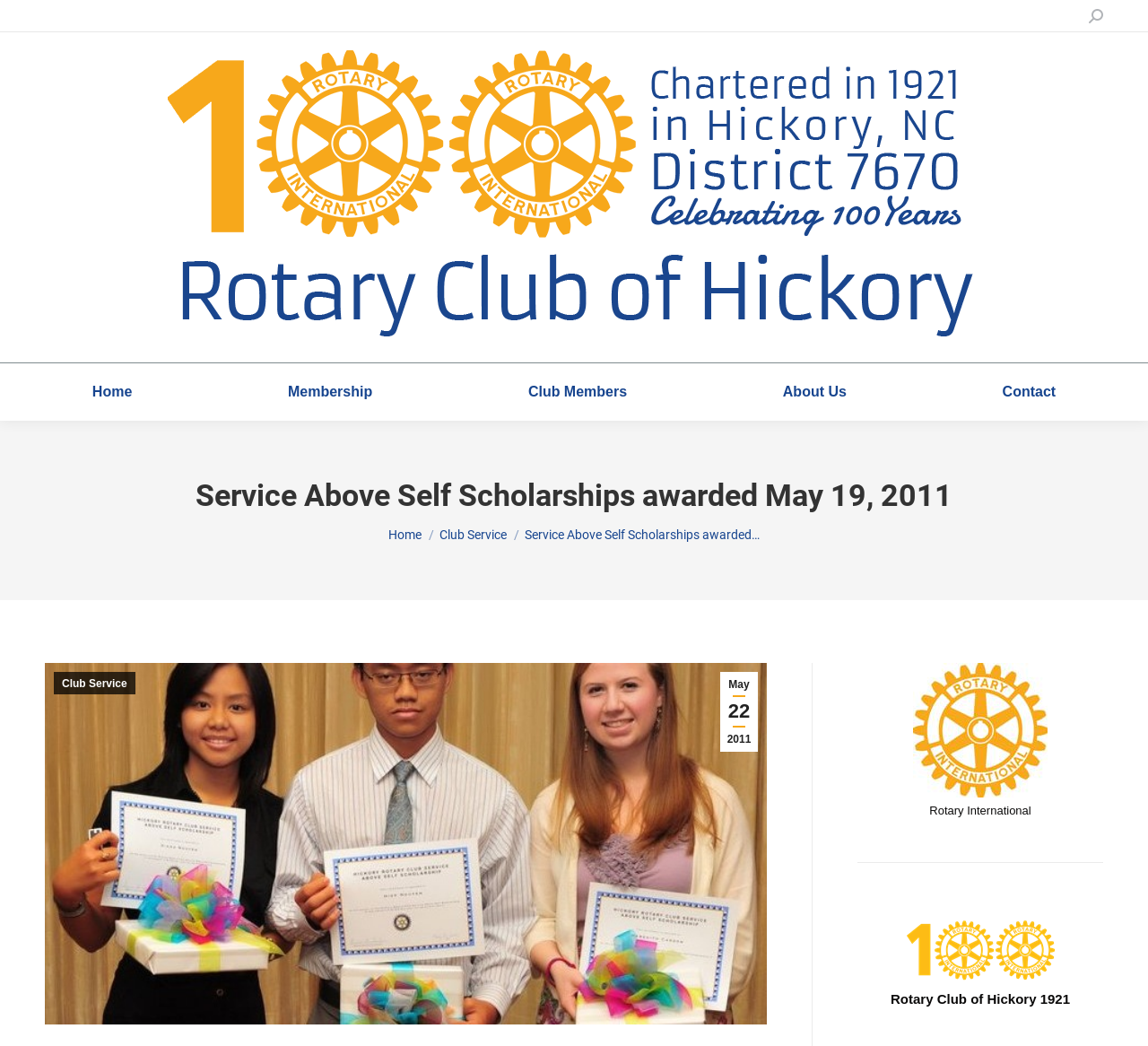Highlight the bounding box coordinates of the element you need to click to perform the following instruction: "contact the rotary club."

[0.816, 0.363, 0.977, 0.387]